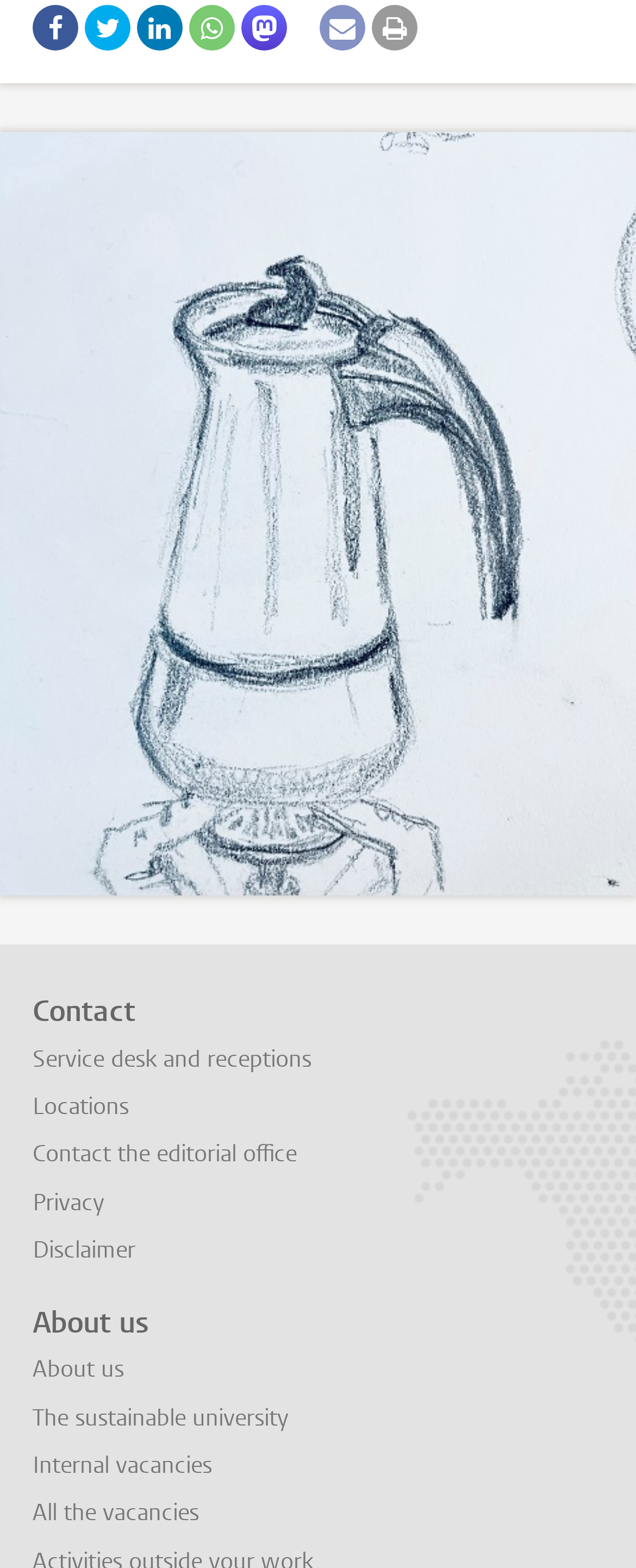Please identify the bounding box coordinates of the element I need to click to follow this instruction: "View locations".

[0.051, 0.696, 0.203, 0.716]